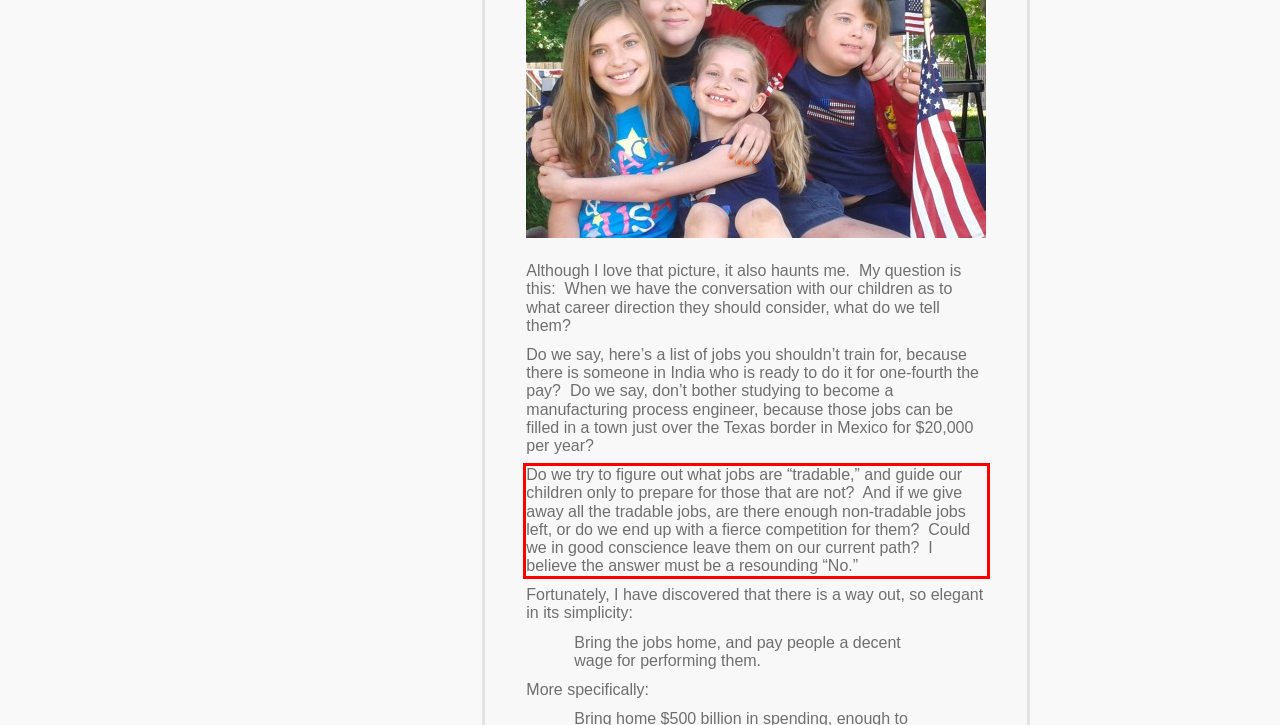From the given screenshot of a webpage, identify the red bounding box and extract the text content within it.

Do we try to figure out what jobs are “tradable,” and guide our children only to prepare for those that are not? And if we give away all the tradable jobs, are there enough non-tradable jobs left, or do we end up with a fierce competition for them? Could we in good conscience leave them on our current path? I believe the answer must be a resounding “No.”